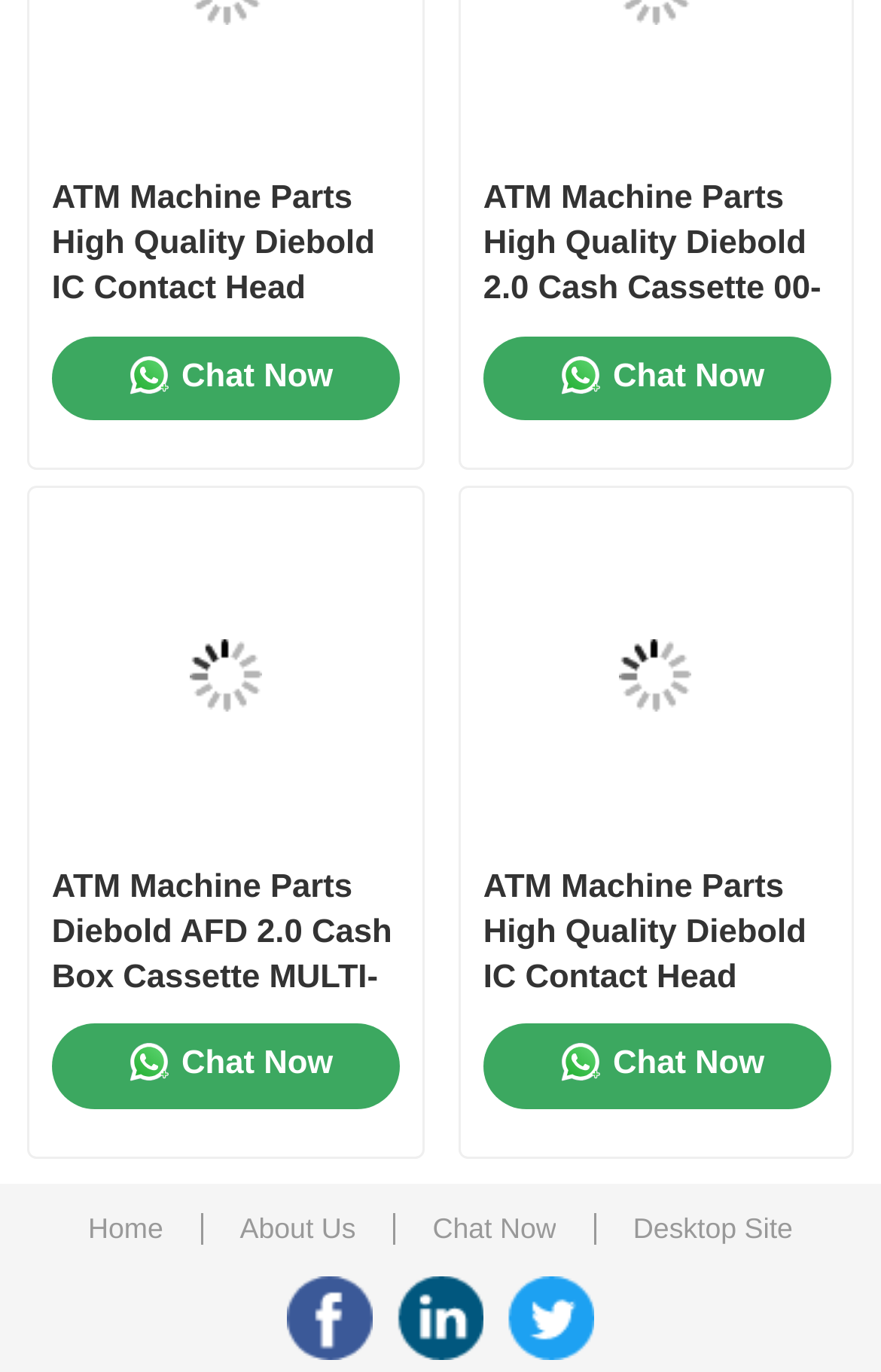Could you highlight the region that needs to be clicked to execute the instruction: "Visit the company's Facebook page"?

[0.327, 0.93, 0.423, 0.992]